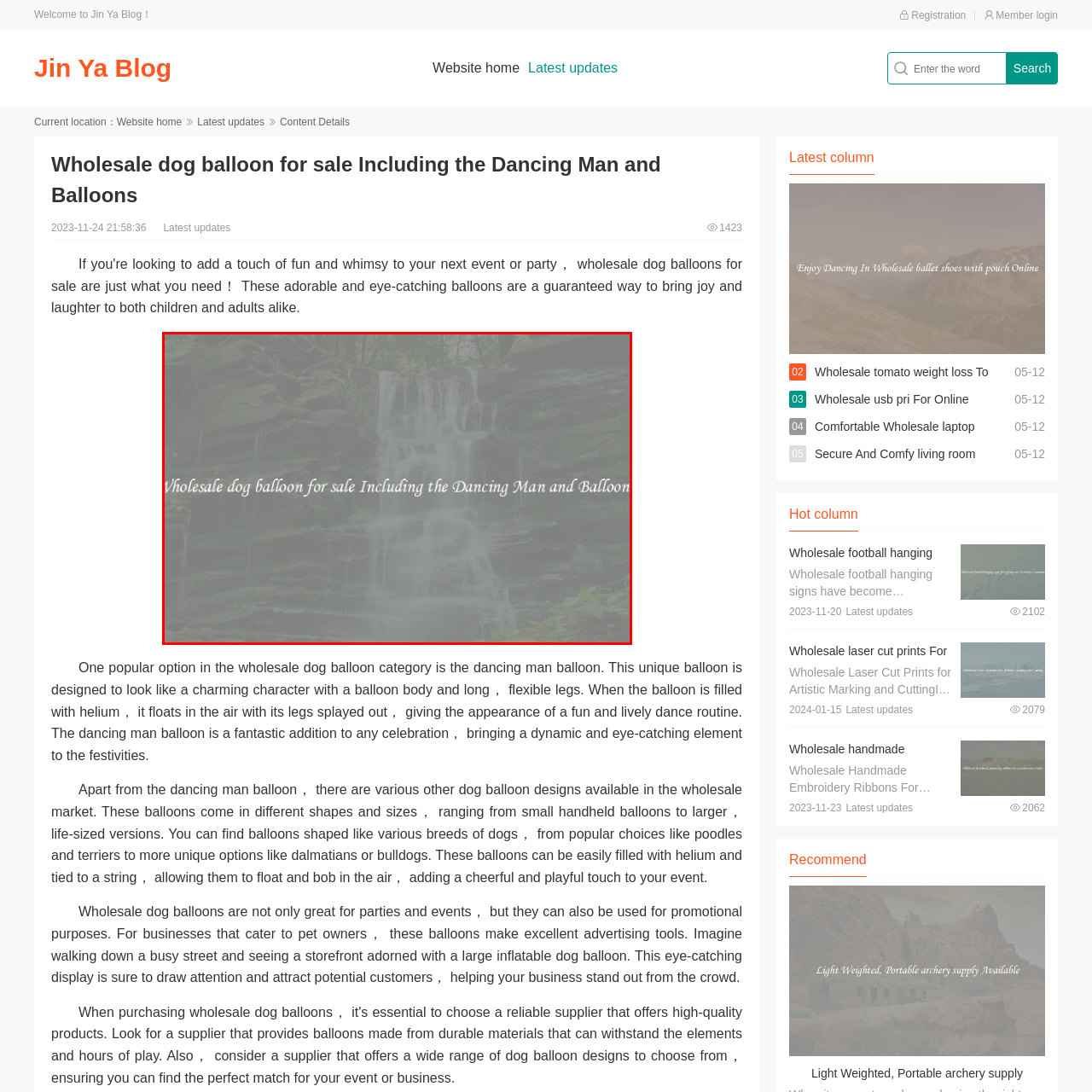Look closely at the image within the red bounding box, What is the 'Dancing Man' balloon designed to resemble? Respond with a single word or short phrase.

Playful character